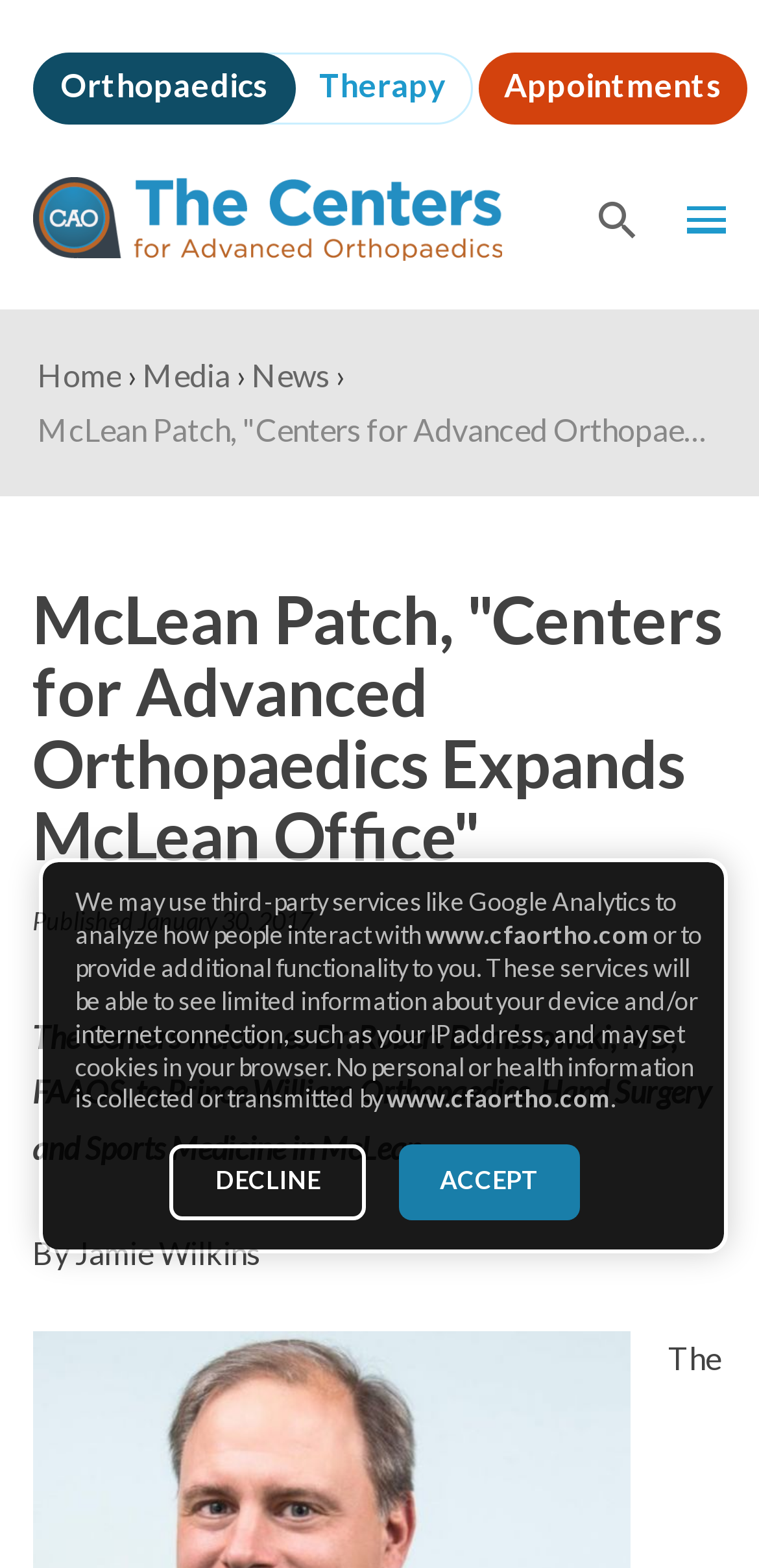Given the element description, predict the bounding box coordinates in the format (top-left x, top-left y, bottom-right x, bottom-right y). Make sure all values are between 0 and 1. Here is the element description: The Centers for Advanced Orthopaedics

[0.043, 0.113, 0.661, 0.167]